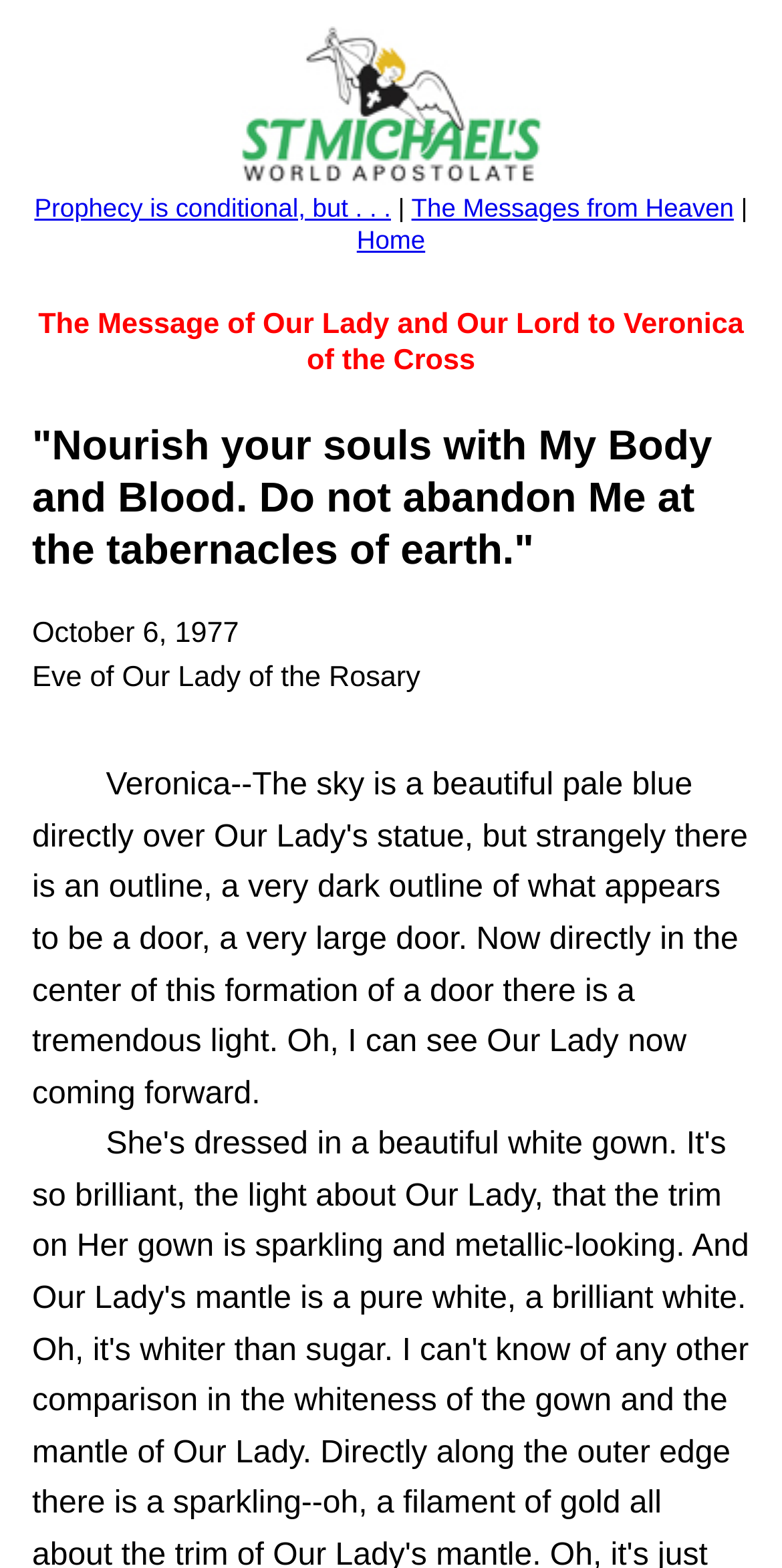Provide the bounding box coordinates for the specified HTML element described in this description: "Home". The coordinates should be four float numbers ranging from 0 to 1, in the format [left, top, right, bottom].

[0.456, 0.143, 0.544, 0.162]